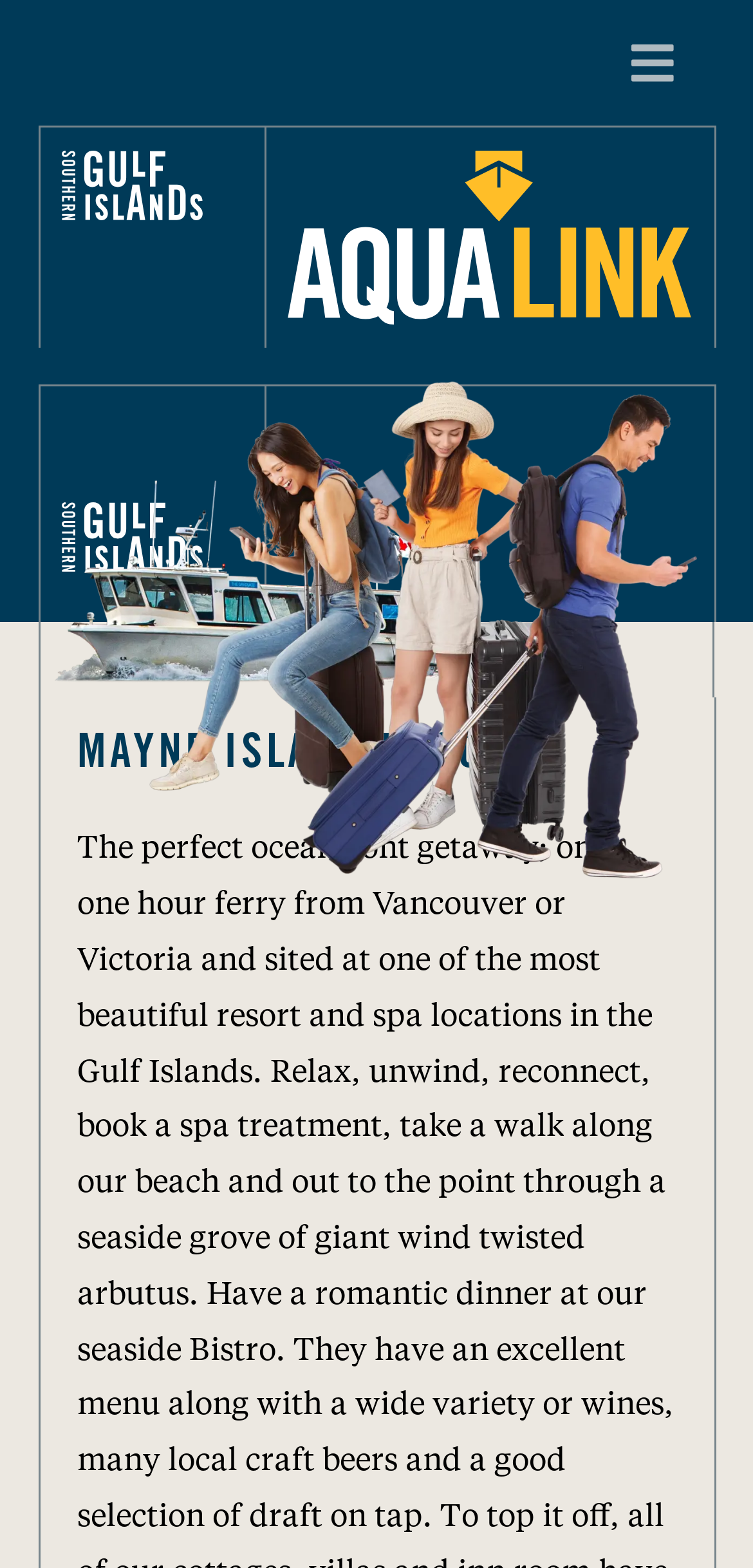Identify and provide the main heading of the webpage.

MAYNE ISLAND RESORT